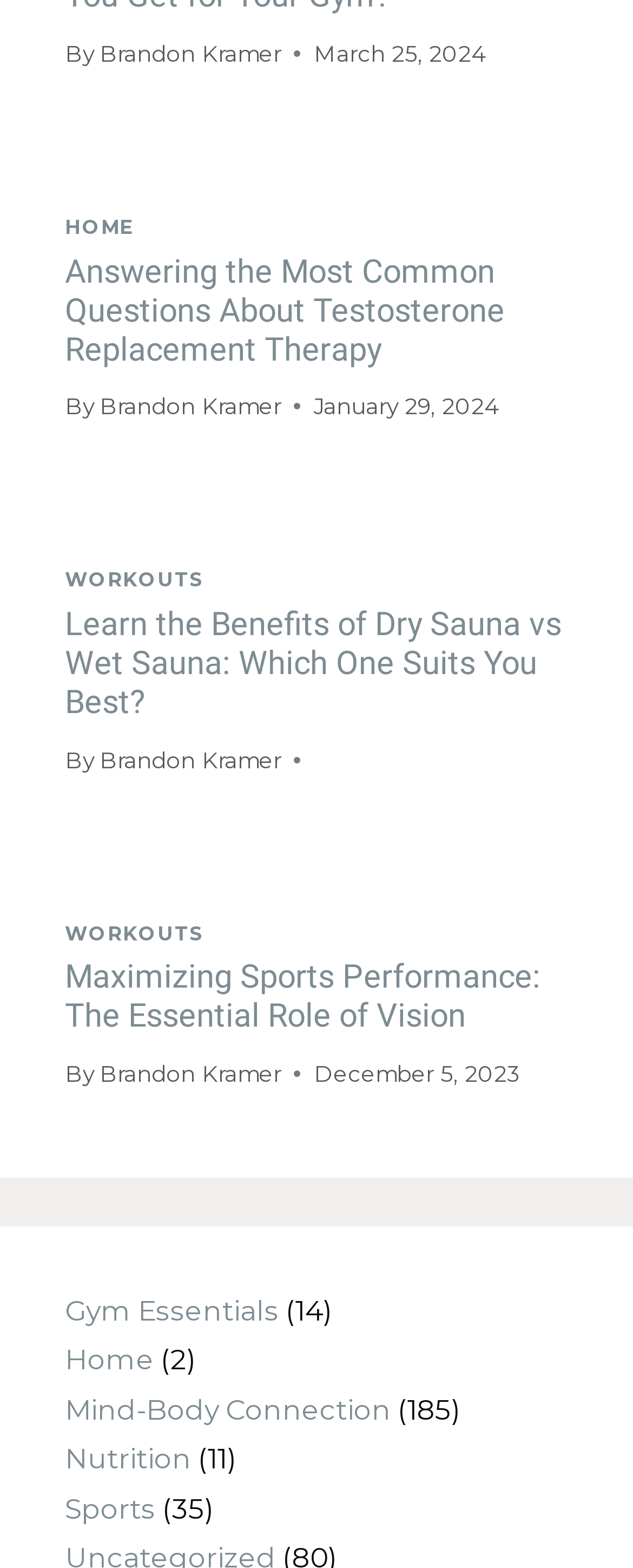Please give the bounding box coordinates of the area that should be clicked to fulfill the following instruction: "Go to 'Bush Essences Update'". The coordinates should be in the format of four float numbers from 0 to 1, i.e., [left, top, right, bottom].

None